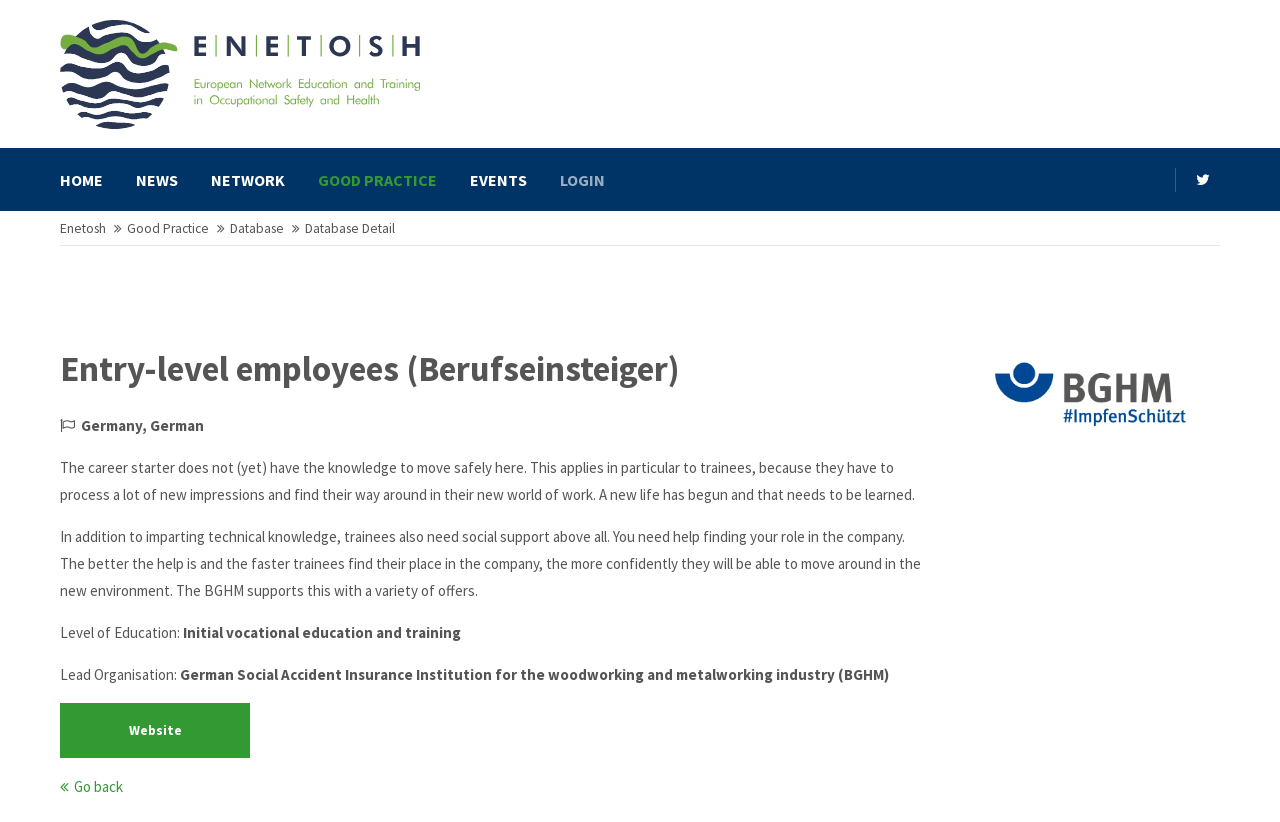What is the location mentioned on the webpage?
Using the image as a reference, answer the question with a short word or phrase.

Germany